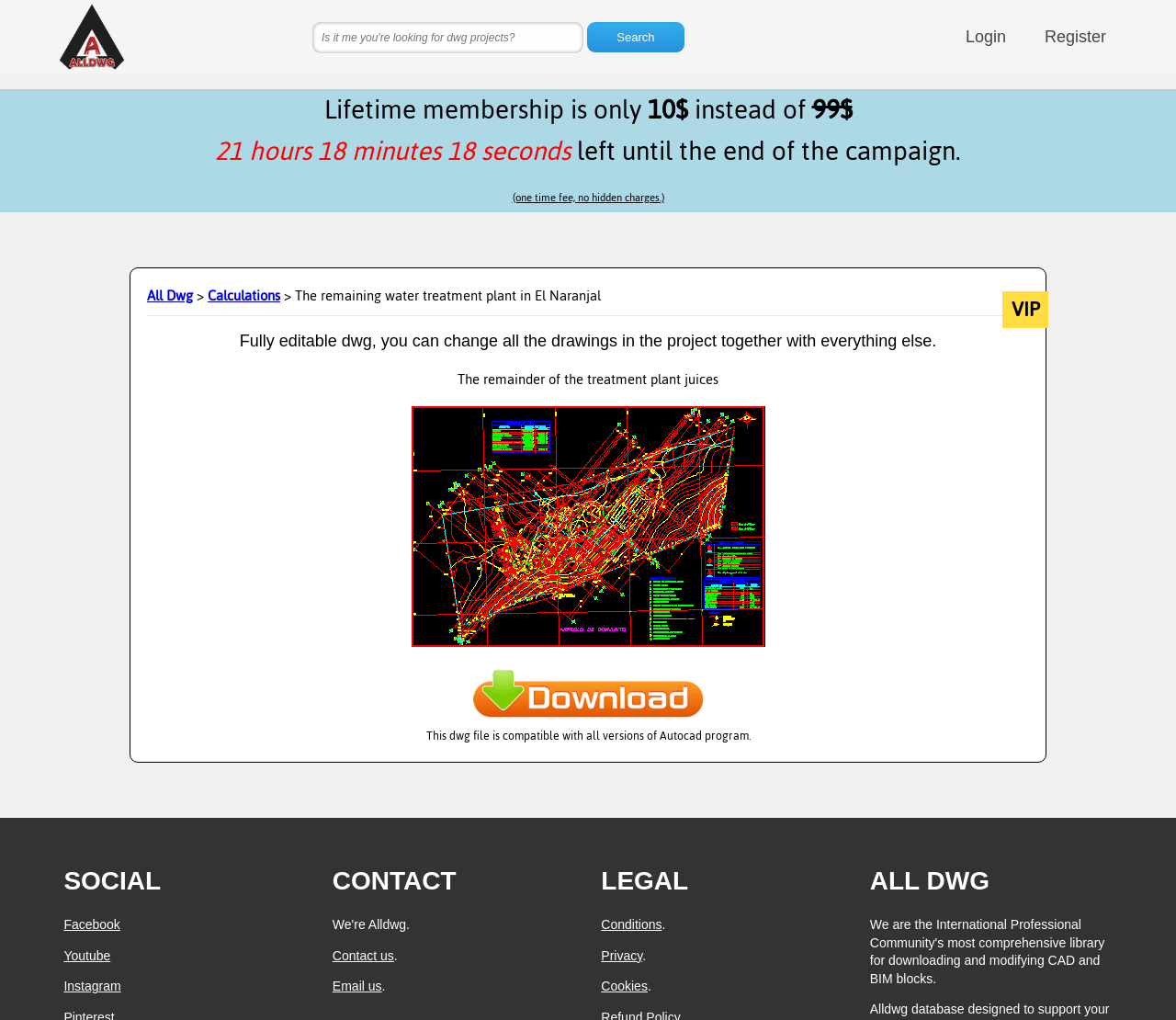Please find and report the bounding box coordinates of the element to click in order to perform the following action: "Search for dwg projects". The coordinates should be expressed as four float numbers between 0 and 1, in the format [left, top, right, bottom].

[0.499, 0.022, 0.582, 0.051]